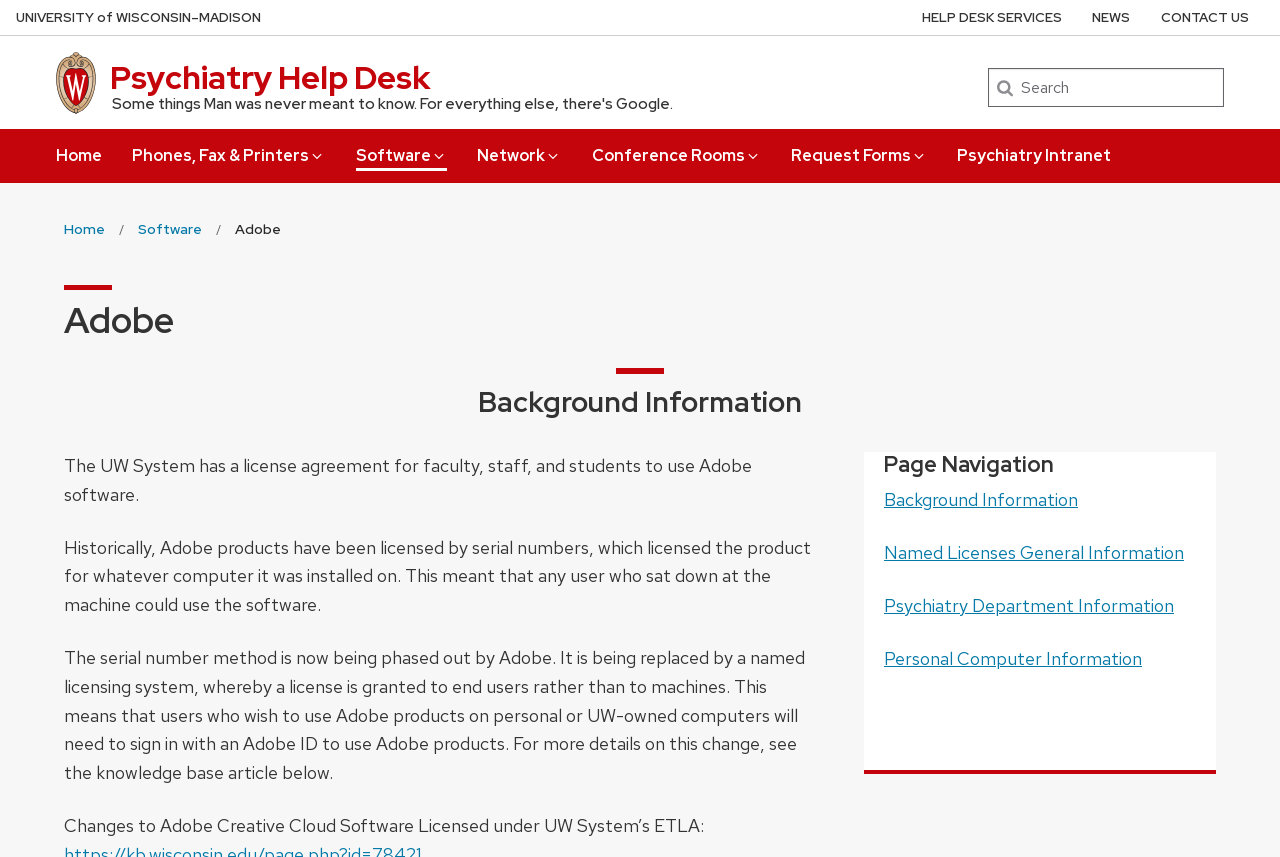What is the topic of the 'Background Information' section?
Based on the screenshot, answer the question with a single word or phrase.

Adobe software licensing